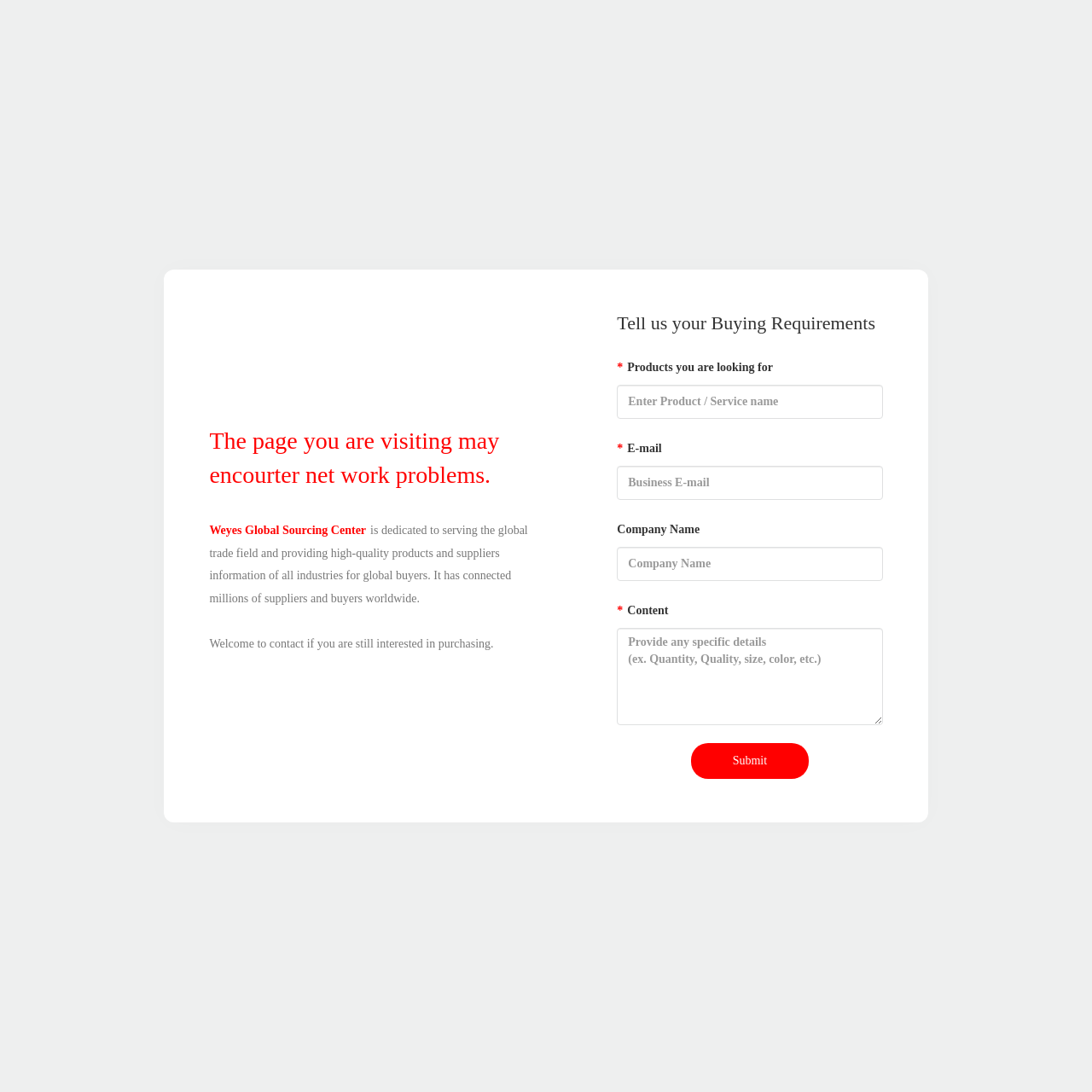Deliver a detailed narrative of the webpage's visual and textual elements.

The webpage appears to be a business-related page, specifically a global sourcing center. At the top, there is a warning message stating that the page may encounter network problems. Below this message, the title "Weyes Global Sourcing Center" is displayed, followed by a brief description of the center's purpose, which is to provide high-quality products and suppliers' information to global buyers.

Further down, there is a welcome message inviting users to contact the center if they are interested in purchasing. Below this message, a heading "Tell us your Buying Requirements" is prominently displayed. Under this heading, there is a form with several input fields, including "Products you are looking for", "E-mail", "Company Name", and "Content". Each of these fields has a corresponding text box where users can enter their information. The "Products you are looking for", "E-mail", and "Content" fields are marked as required.

At the bottom of the form, there is a "Submit" button. Overall, the webpage appears to be a contact or inquiry form for users to reach out to the Weyes Global Sourcing Center.